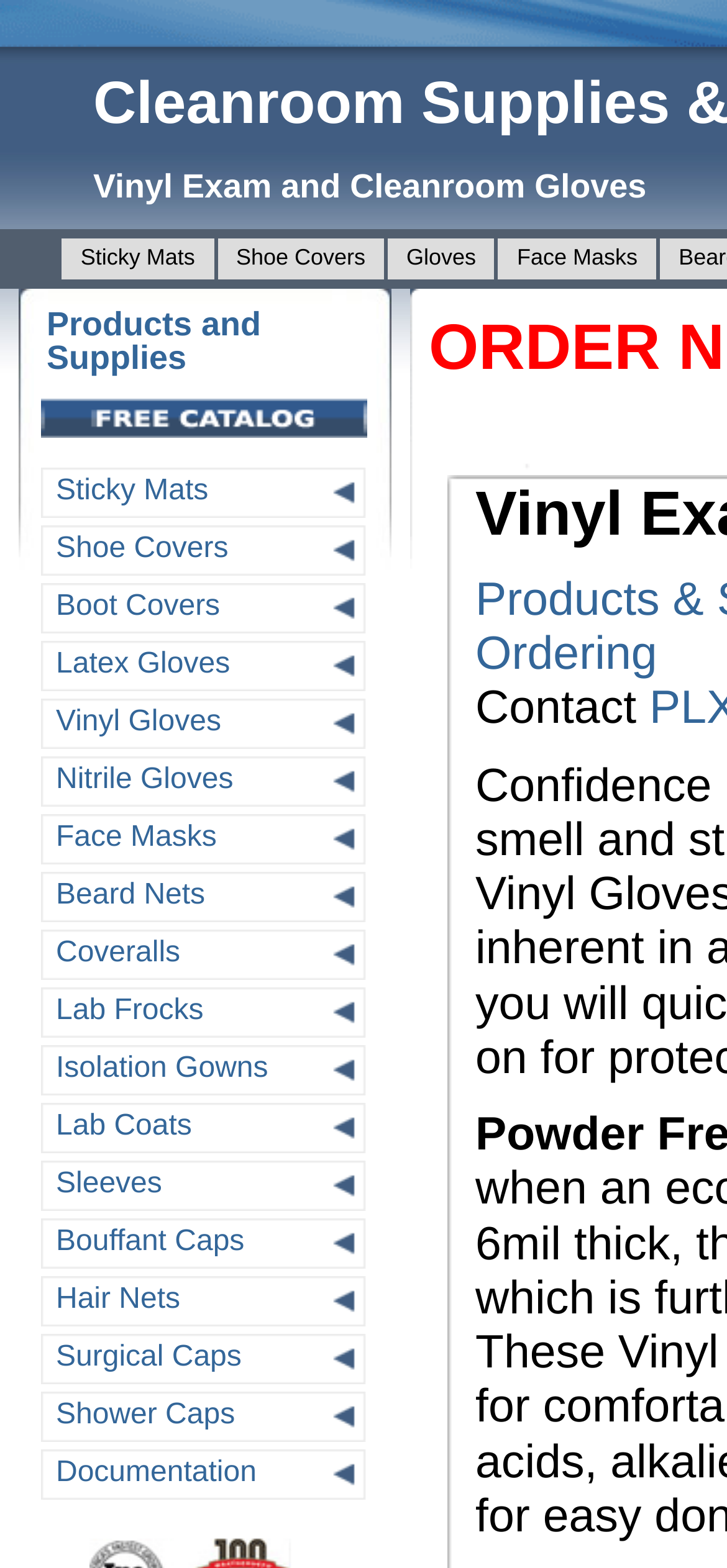Please specify the bounding box coordinates of the area that should be clicked to accomplish the following instruction: "View Free Digital Catalog". The coordinates should consist of four float numbers between 0 and 1, i.e., [left, top, right, bottom].

[0.026, 0.275, 0.505, 0.295]